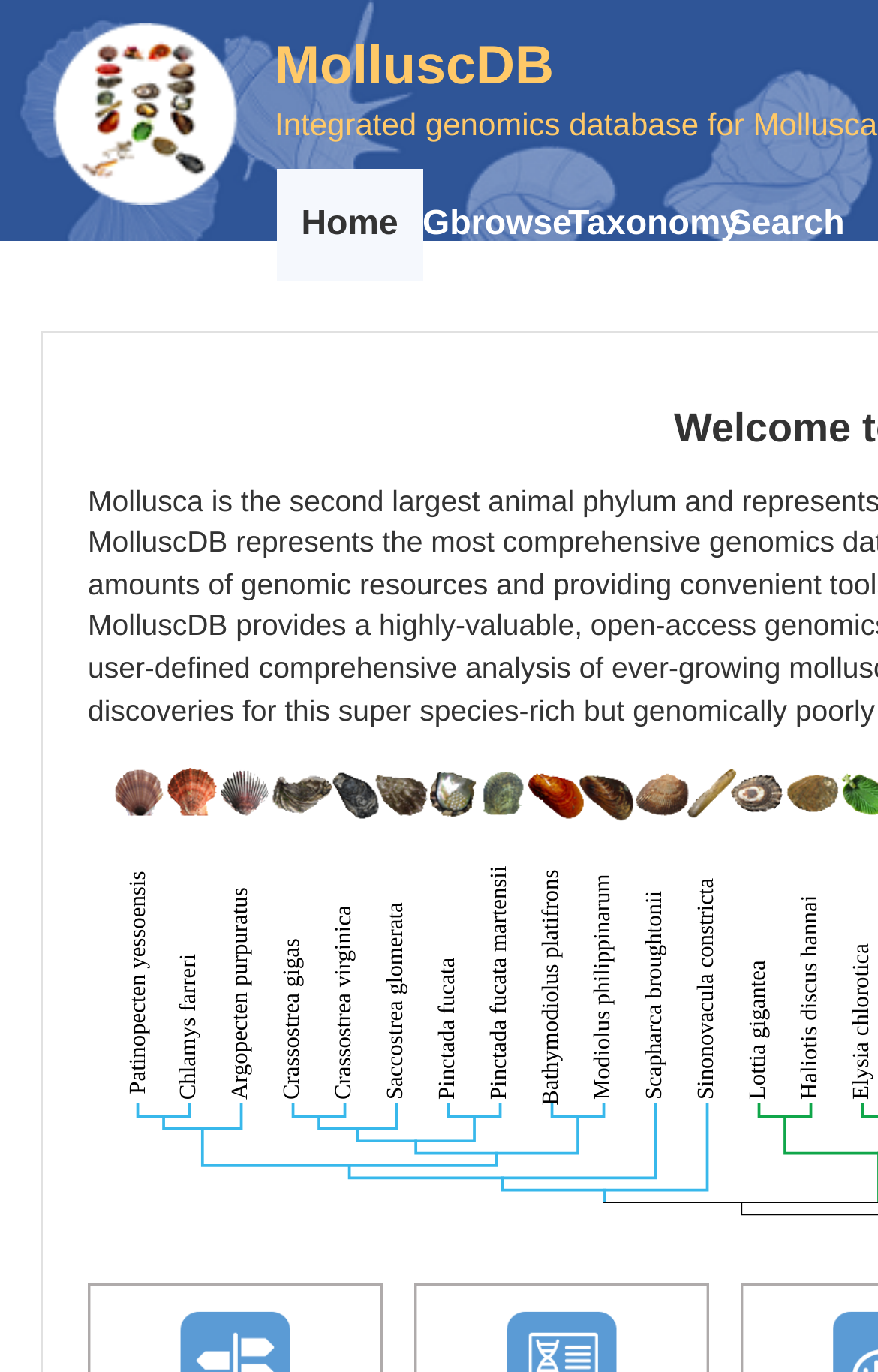Please give a concise answer to this question using a single word or phrase: 
What is the name of the database?

MolluscDB